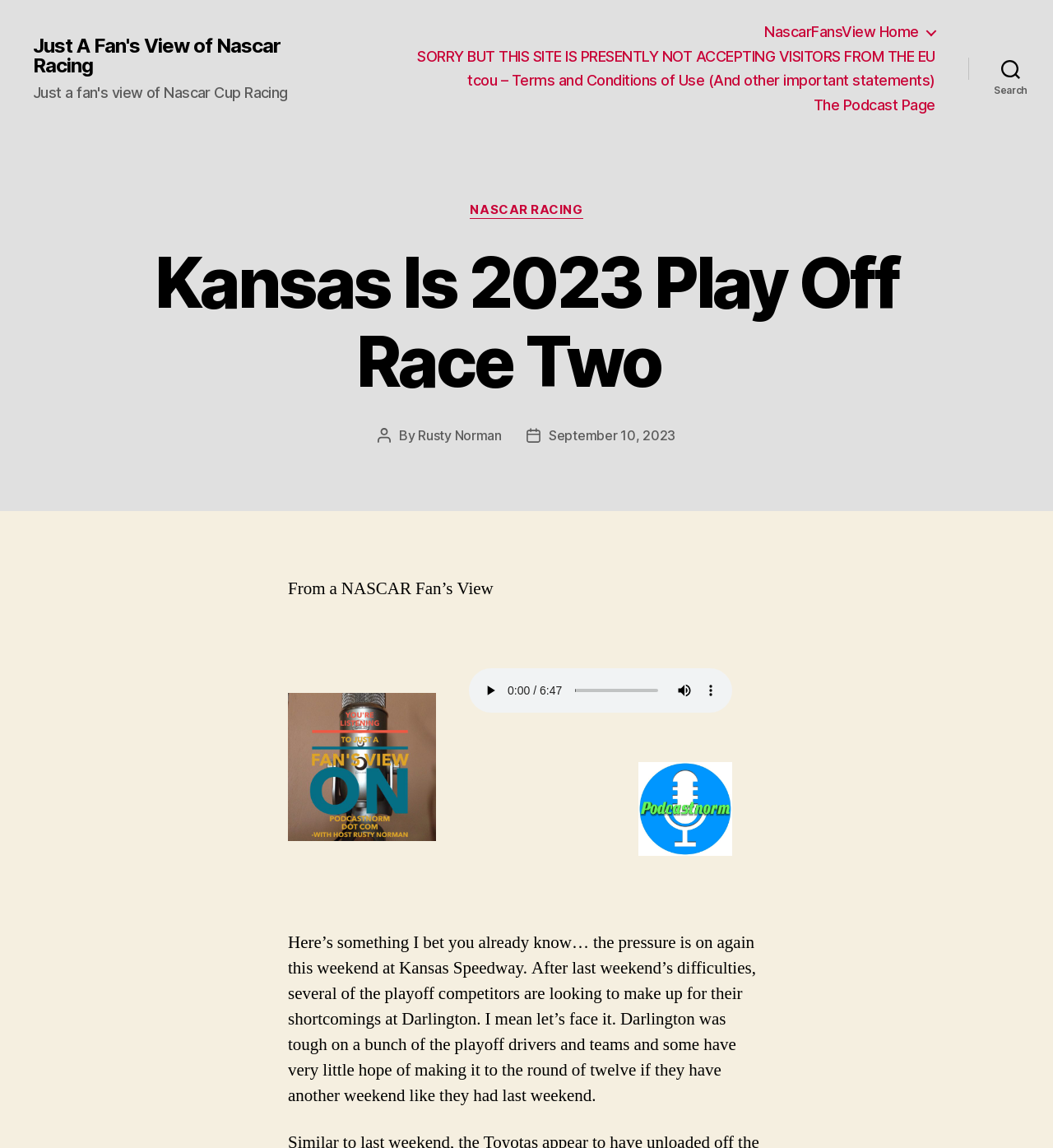Please identify the bounding box coordinates of the region to click in order to complete the given instruction: "Play the audio". The coordinates should be four float numbers between 0 and 1, i.e., [left, top, right, bottom].

[0.453, 0.59, 0.478, 0.613]